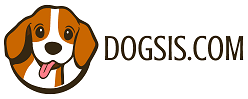What is the dog's expression in the logo?
Answer with a single word or phrase by referring to the visual content.

Happy